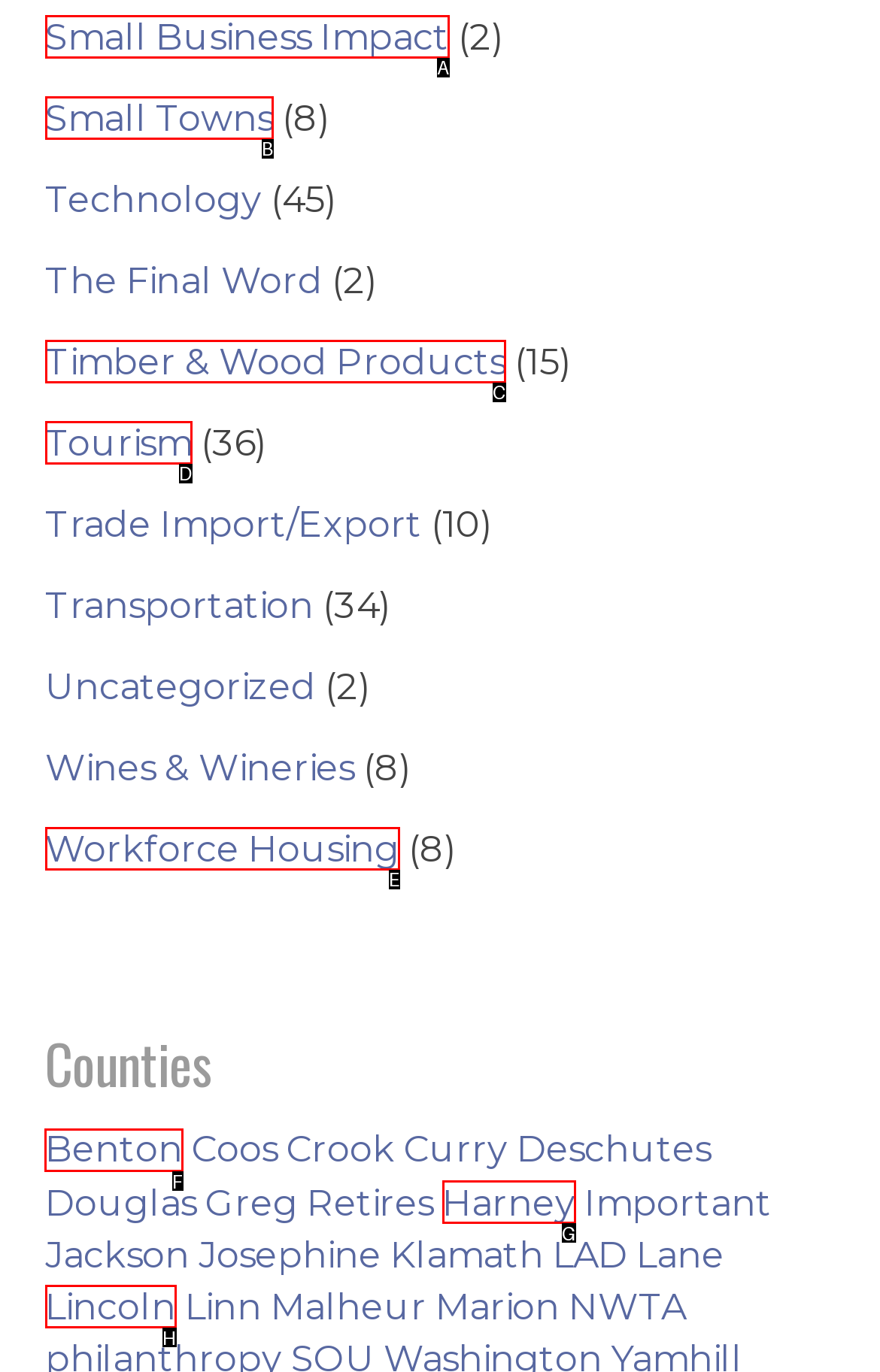Choose the correct UI element to click for this task: View Benton counties Answer using the letter from the given choices.

F